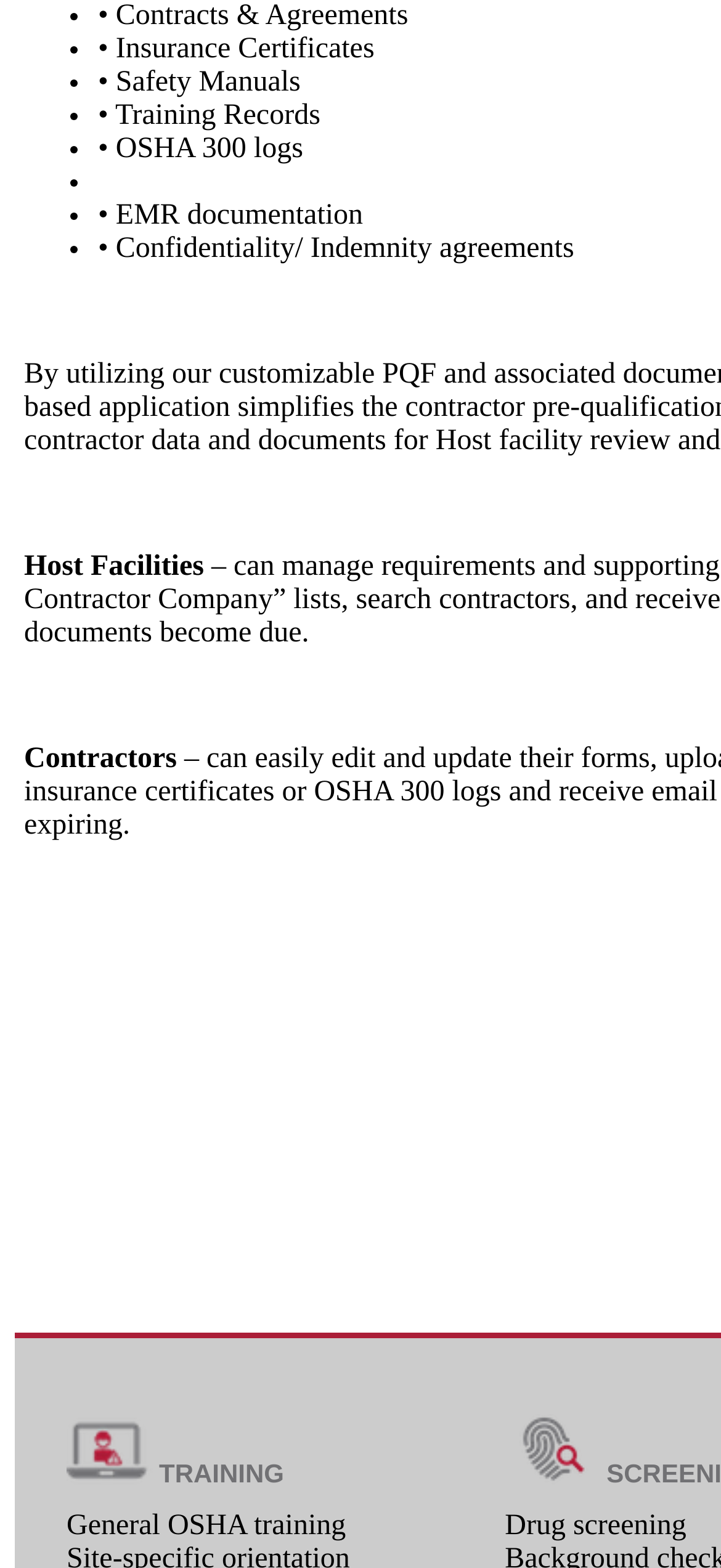What type of documents are listed?
Offer a detailed and exhaustive answer to the question.

The webpage lists various types of documents, including contracts and agreements, insurance certificates, safety manuals, and more, which suggests that the webpage is related to document management or organization.